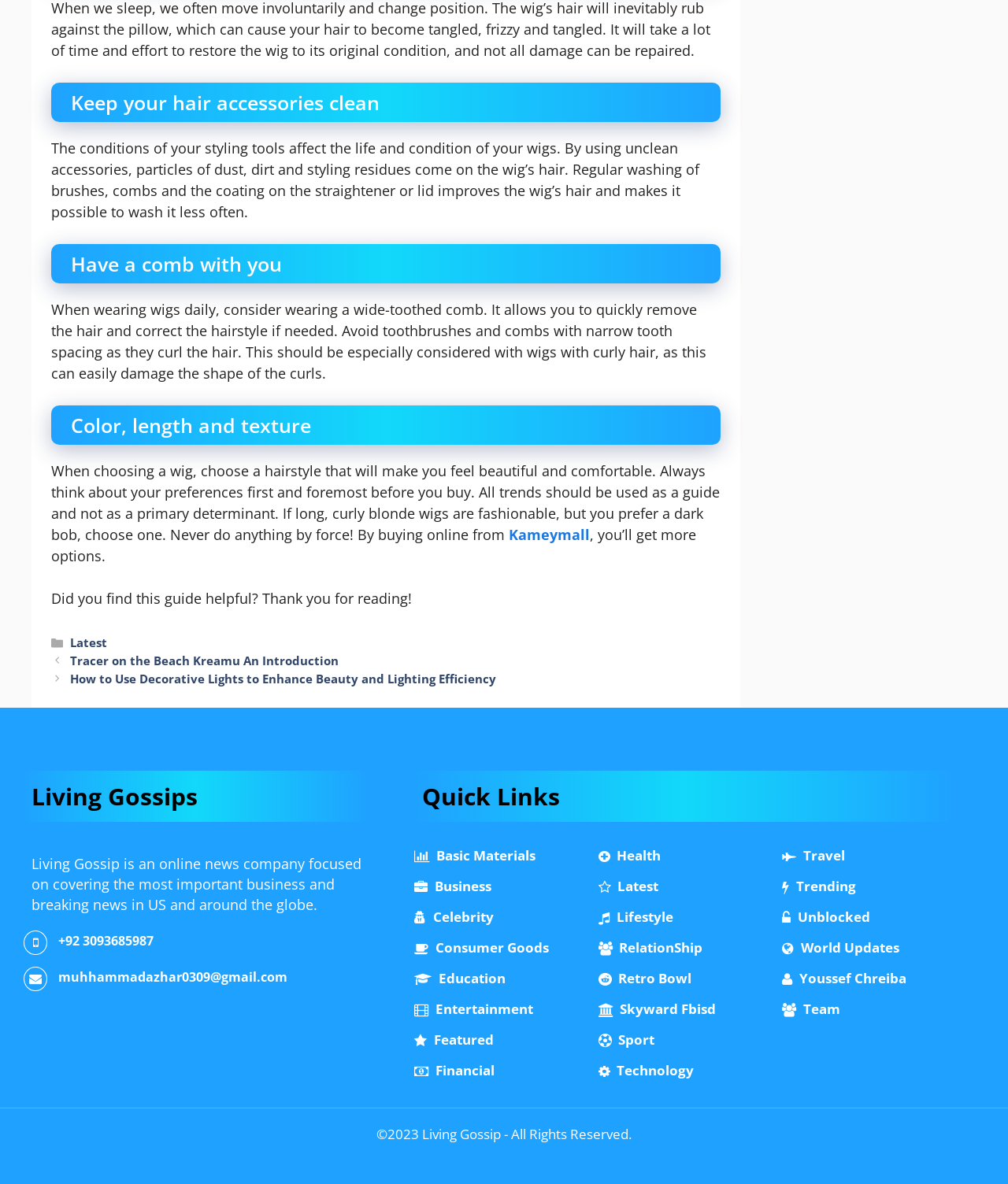Answer the question using only one word or a concise phrase: What is the copyright year of the website?

2023